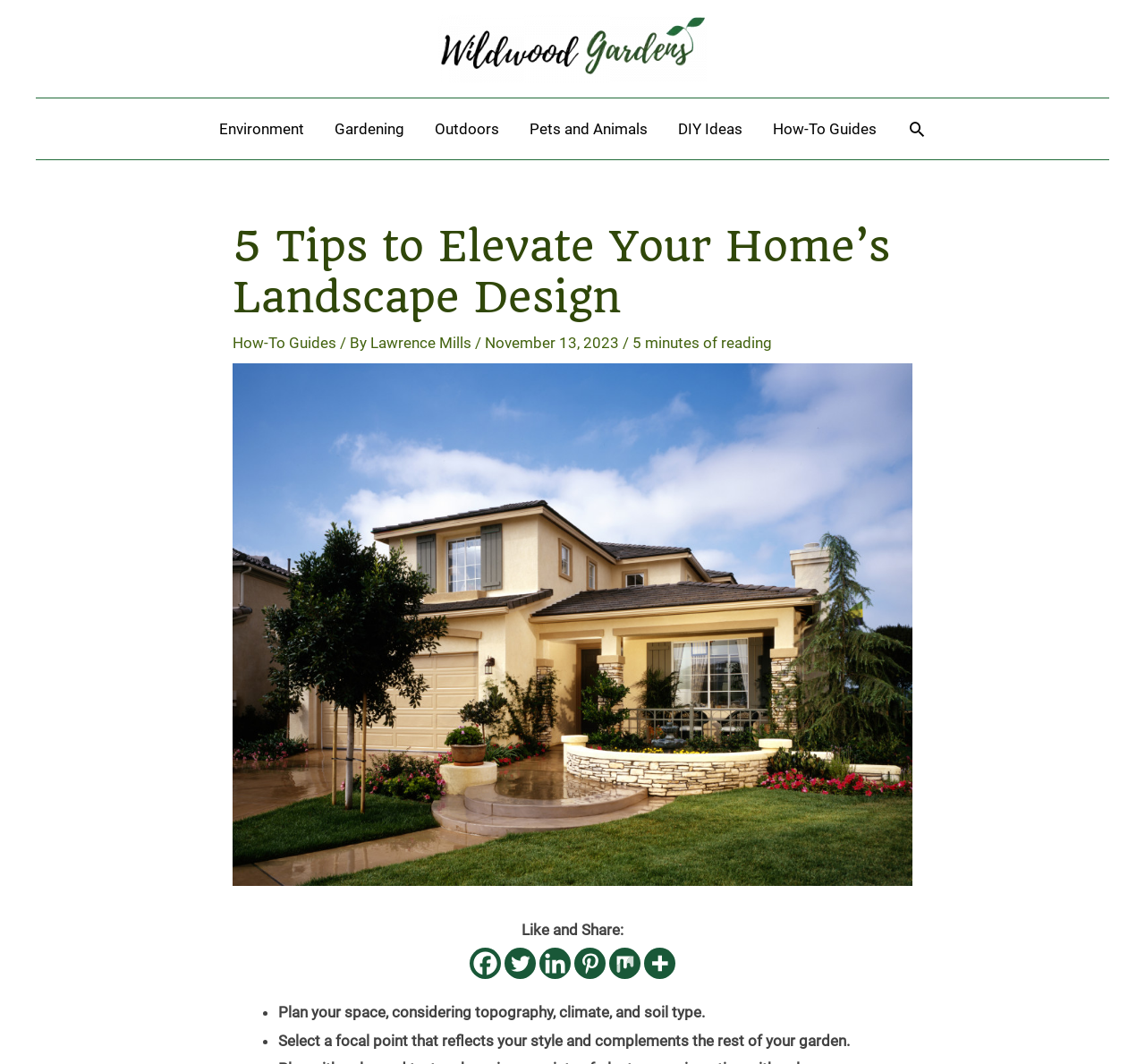Write a detailed summary of the webpage.

The webpage is about landscape design, specifically providing five tips to elevate one's home's landscape design. At the top left corner, there is a logo of Wildwood Gardens, which is also a link. Next to the logo, there is a navigation menu with several links, including Environment, Gardening, Outdoors, Pets and Animals, DIY Ideas, and How-To Guides. 

Below the navigation menu, there is a header section with a heading that reads "5 Tips to Elevate Your Home’s Landscape Design". This heading is followed by a link to How-To Guides, the author's name, Lawrence Mills, and the date of publication, November 13, 2023. There is also an indication that the article takes 5 minutes to read. 

On the right side of the header section, there is a large image of a home exterior with landscaping. 

The main content of the webpage is divided into sections, each marked with a bullet point. The first section advises readers to plan their space, considering topography, climate, and soil type. The second section suggests selecting a focal point that reflects one's style and complements the rest of the garden. 

At the bottom of the webpage, there are social media links, including Facebook, Twitter, Linkedin, Pinterest, Mix, and More, allowing readers to share the article.